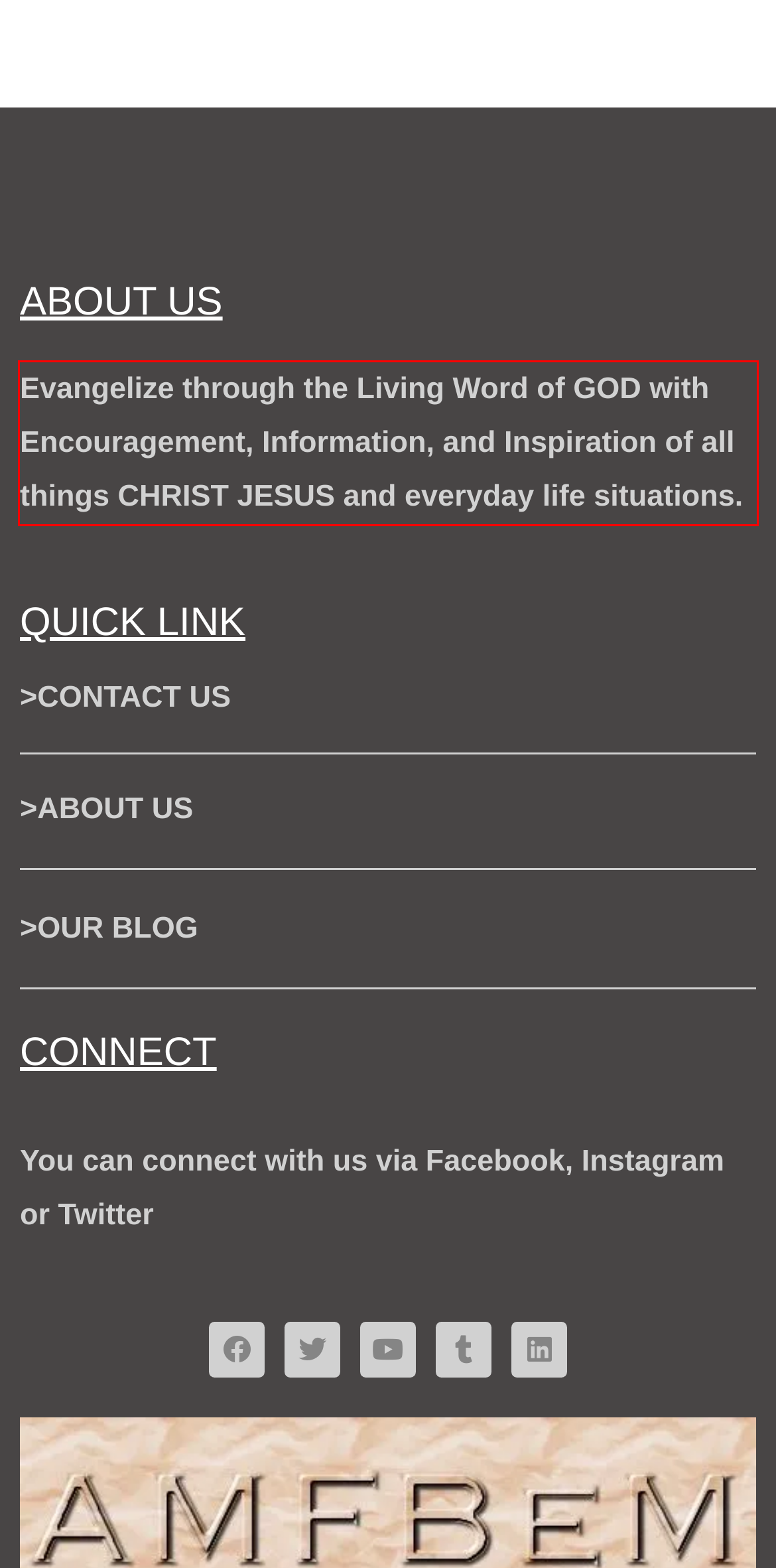You have a webpage screenshot with a red rectangle surrounding a UI element. Extract the text content from within this red bounding box.

Evangelize through the Living Word of GOD with Encouragement, Information, and Inspiration of all things CHRIST JESUS and everyday life situations.